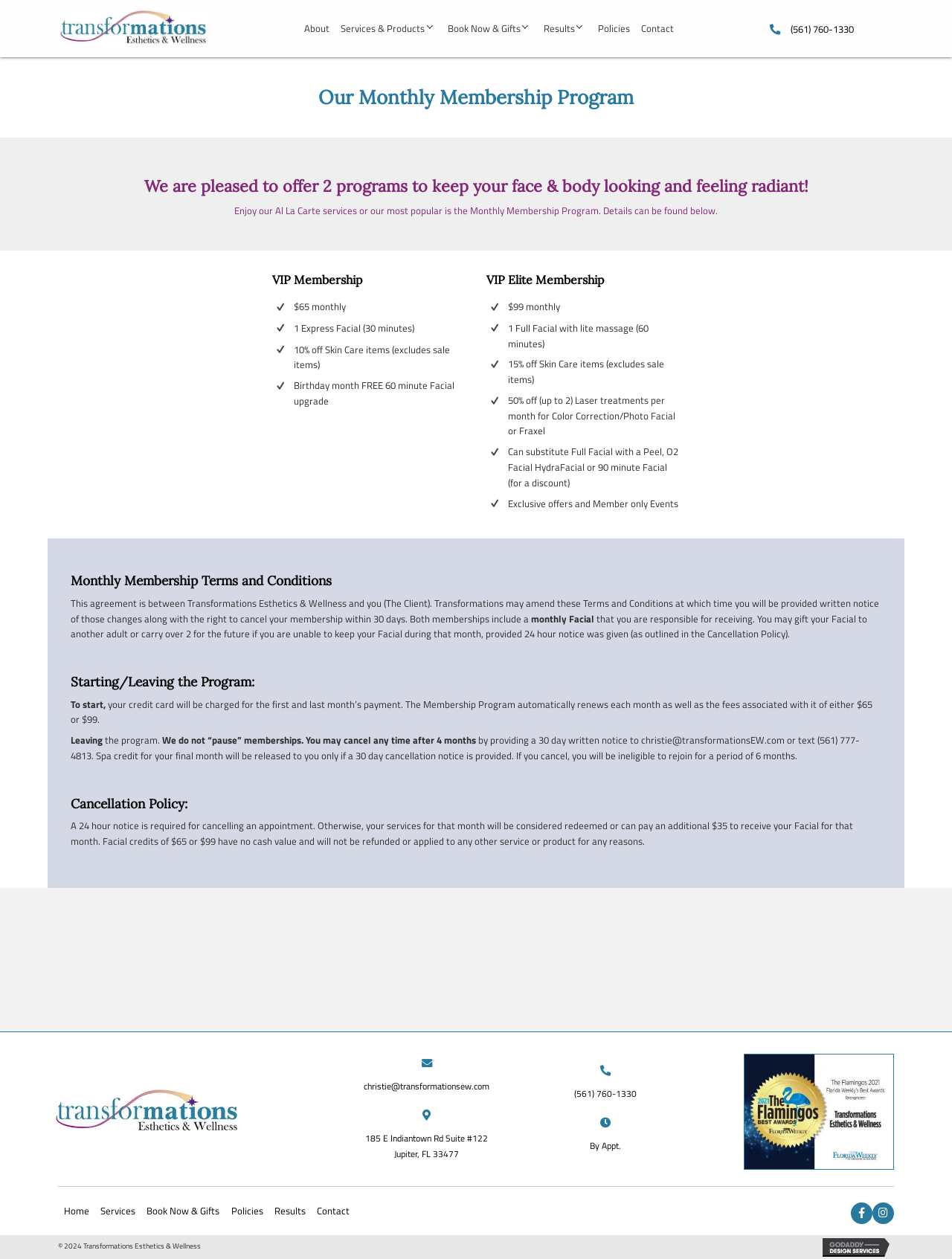Using the description: "Results", determine the UI element's bounding box coordinates. Ensure the coordinates are in the format of four float numbers between 0 and 1, i.e., [left, top, right, bottom].

[0.787, 0.019, 0.862, 0.041]